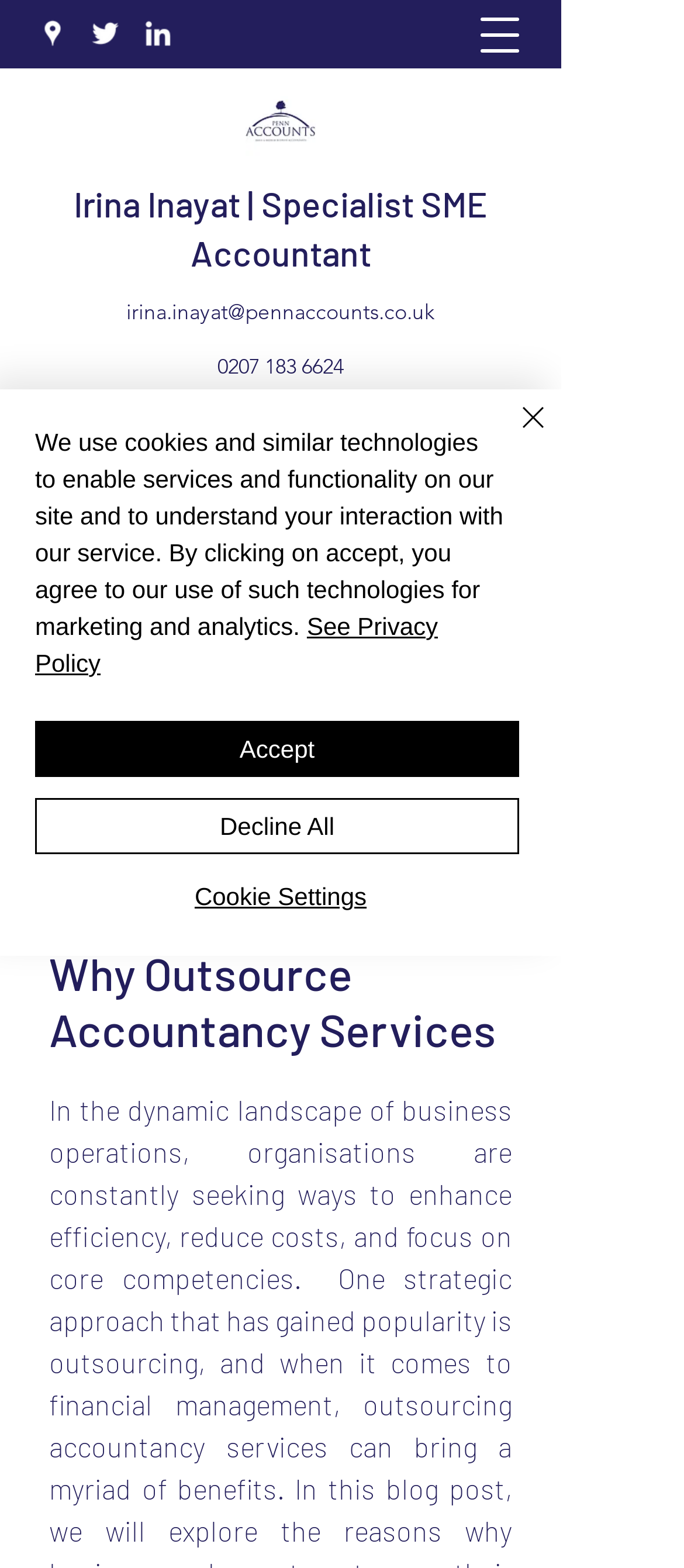Please find the bounding box coordinates of the element that you should click to achieve the following instruction: "Get In Touch". The coordinates should be presented as four float numbers between 0 and 1: [left, top, right, bottom].

[0.051, 0.27, 0.769, 0.32]